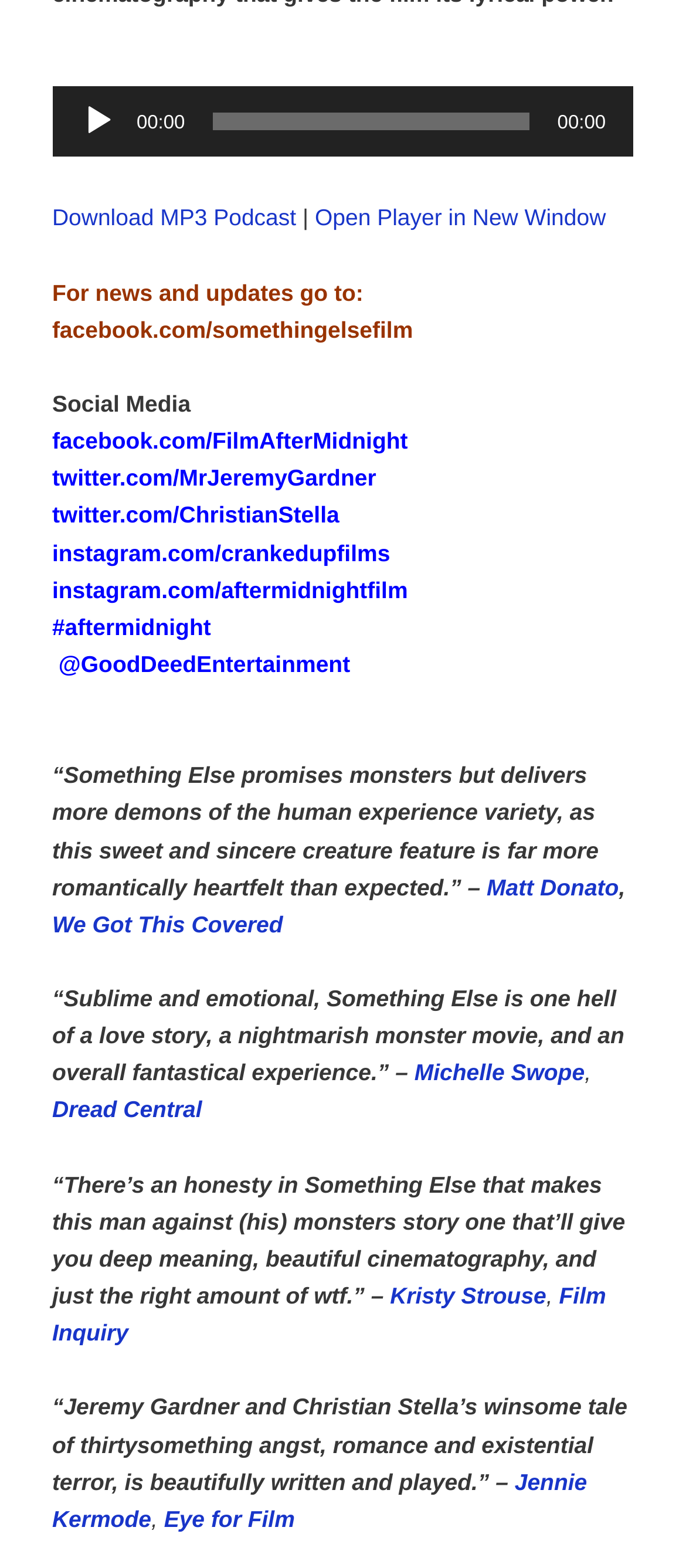Locate the bounding box coordinates of the area to click to fulfill this instruction: "Play the audio". The bounding box should be presented as four float numbers between 0 and 1, in the order [left, top, right, bottom].

[0.117, 0.067, 0.168, 0.089]